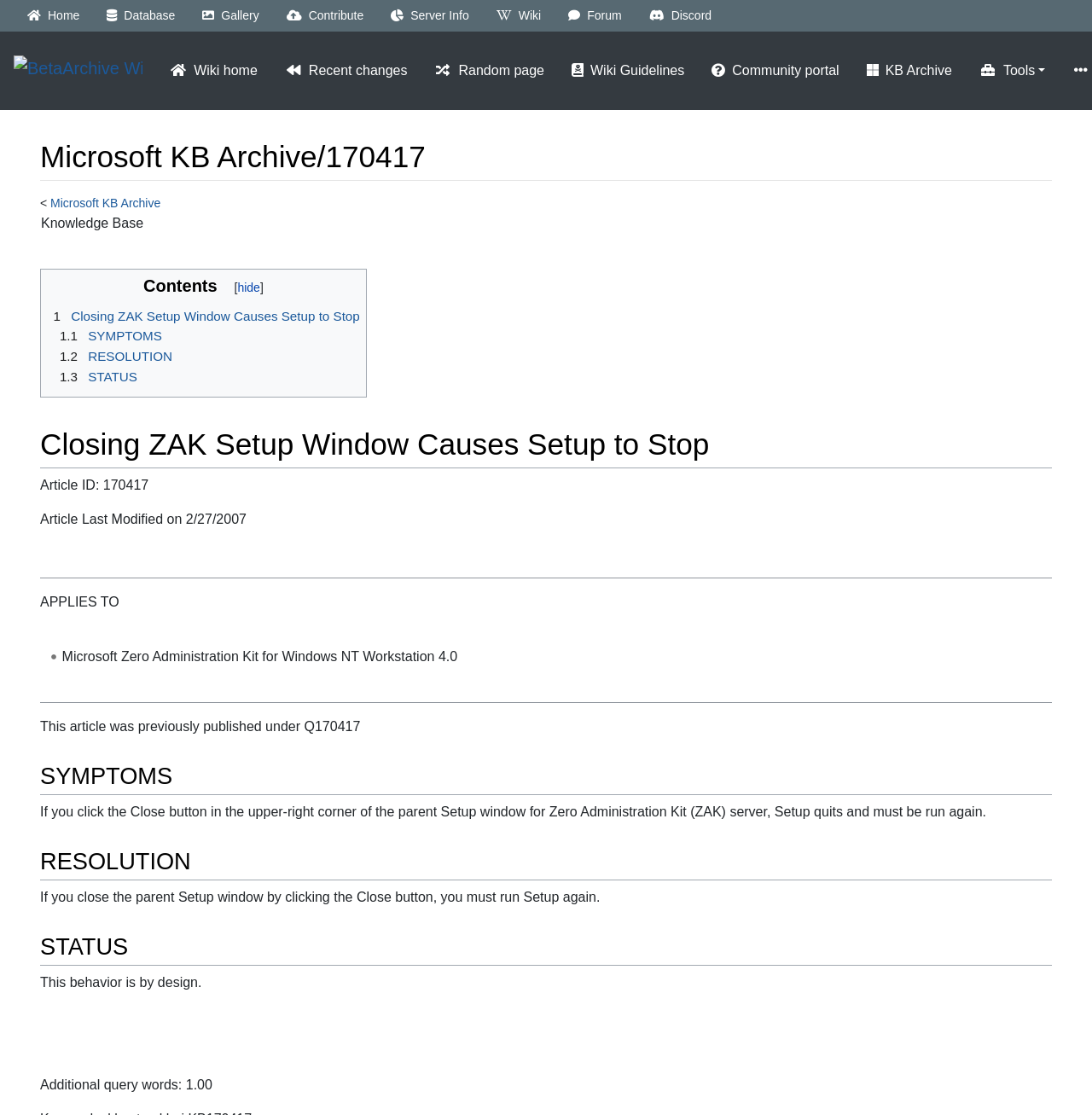Craft a detailed narrative of the webpage's structure and content.

The webpage is a knowledge base article from Microsoft, specifically about an issue with the Zero Administration Kit (ZAK) setup window. At the top of the page, there is a navigation menu with links to various sections of the website, including the home page, database, gallery, and more. Below the navigation menu, there is a heading that displays the title of the article, "Microsoft KB Archive/170417".

On the left side of the page, there is a table of contents with links to different sections of the article, including "Contents", "SYMPTOMS", "RESOLUTION", and "STATUS". The table of contents is followed by a section that displays the article's ID and last modified date.

The main content of the article is divided into several sections, each with a heading that describes the topic. The sections include "Closing ZAK Setup Window Causes Setup to Stop", "SYMPTOMS", "RESOLUTION", and "STATUS". Each section contains a brief description of the issue or solution, with some sections including links to related topics.

Throughout the page, there are several horizontal separators that divide the different sections of the article. There are also some icons and images, including a logo for the BetaArchive Wiki, which is displayed at the top of the page.

In terms of layout, the page has a clean and organized structure, with clear headings and concise text. The navigation menu and table of contents are easily accessible, making it simple for users to find the information they need.